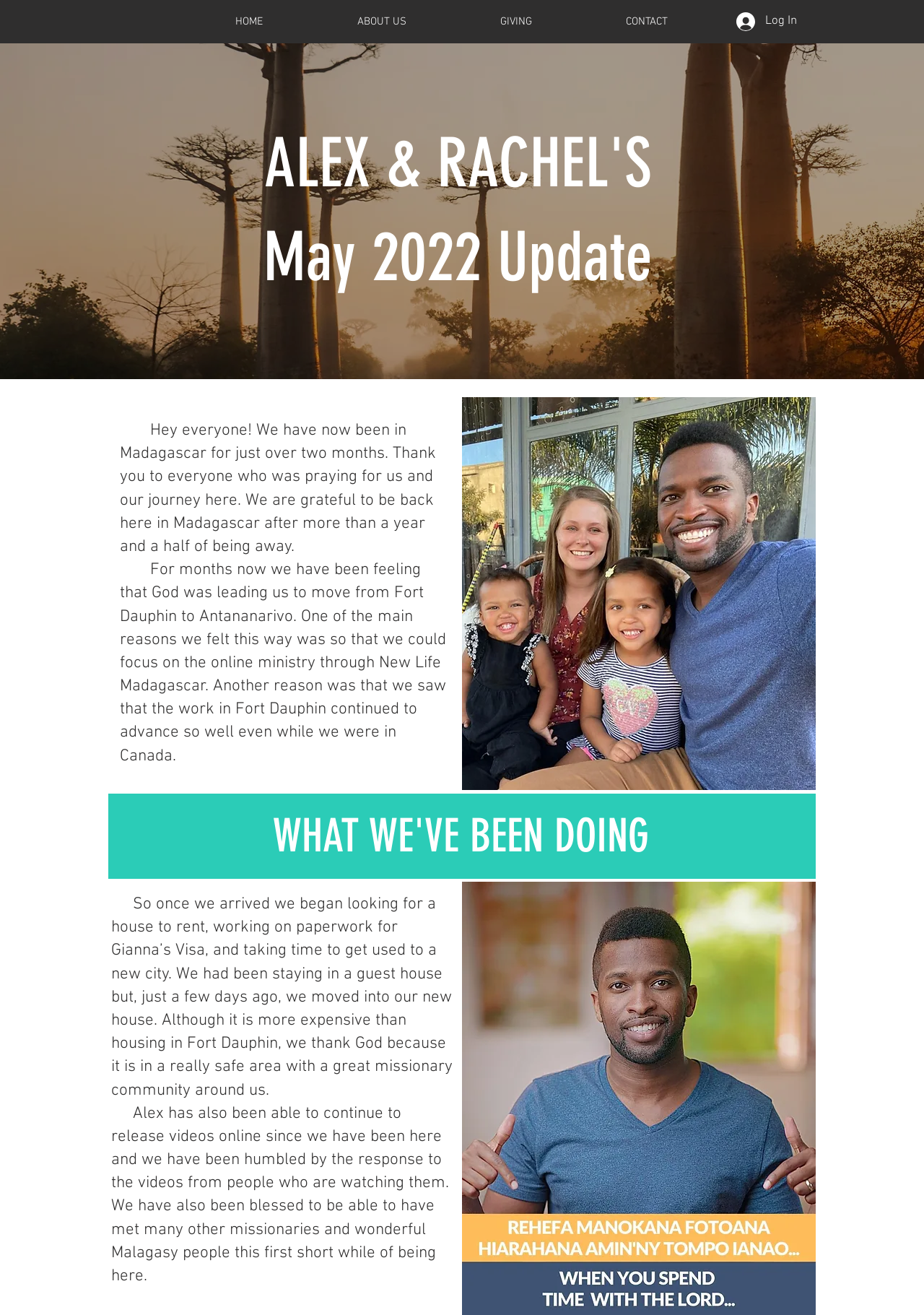What is the city where Alex and Rachel moved to?
Look at the screenshot and provide an in-depth answer.

The answer can be found in the text that mentions 'One of the main reasons we felt this way was so that we could focus on the online ministry through New Life Madagascar. Another reason was that we saw that the work in Fort Dauphin continued to advance so well even while we were in Canada.' and later mentions 'We had been staying in a guest house but, just a few days ago, we moved into our new house.' which implies that they moved to a new city, and the city is Antananarivo.